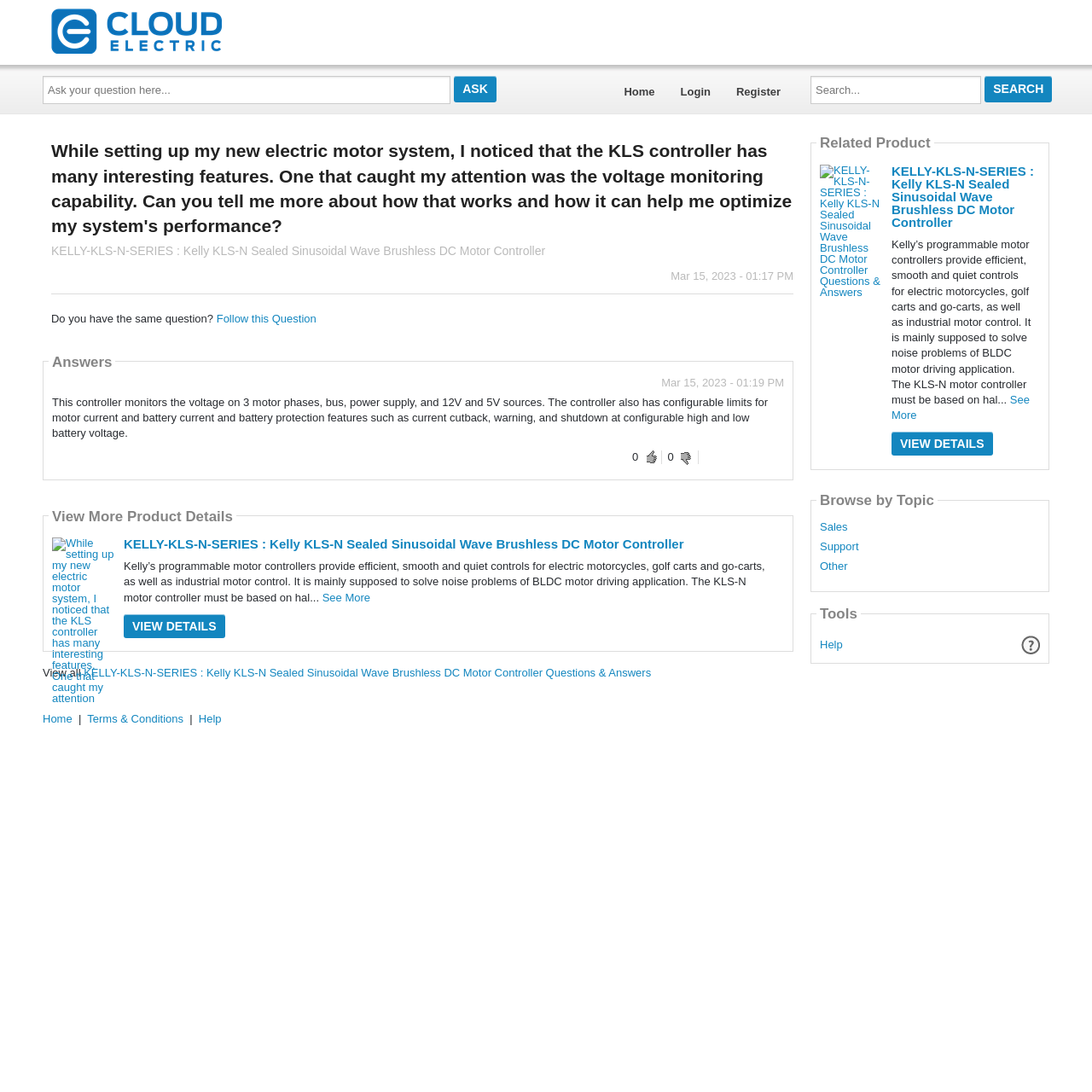Provide a thorough and detailed response to the question by examining the image: 
How many motor phases are monitored by the controller?

According to the answer provided, 'This controller monitors the voltage on 3 motor phases, bus, power supply, and 12V and 5V sources.', the controller monitors the voltage on 3 motor phases.